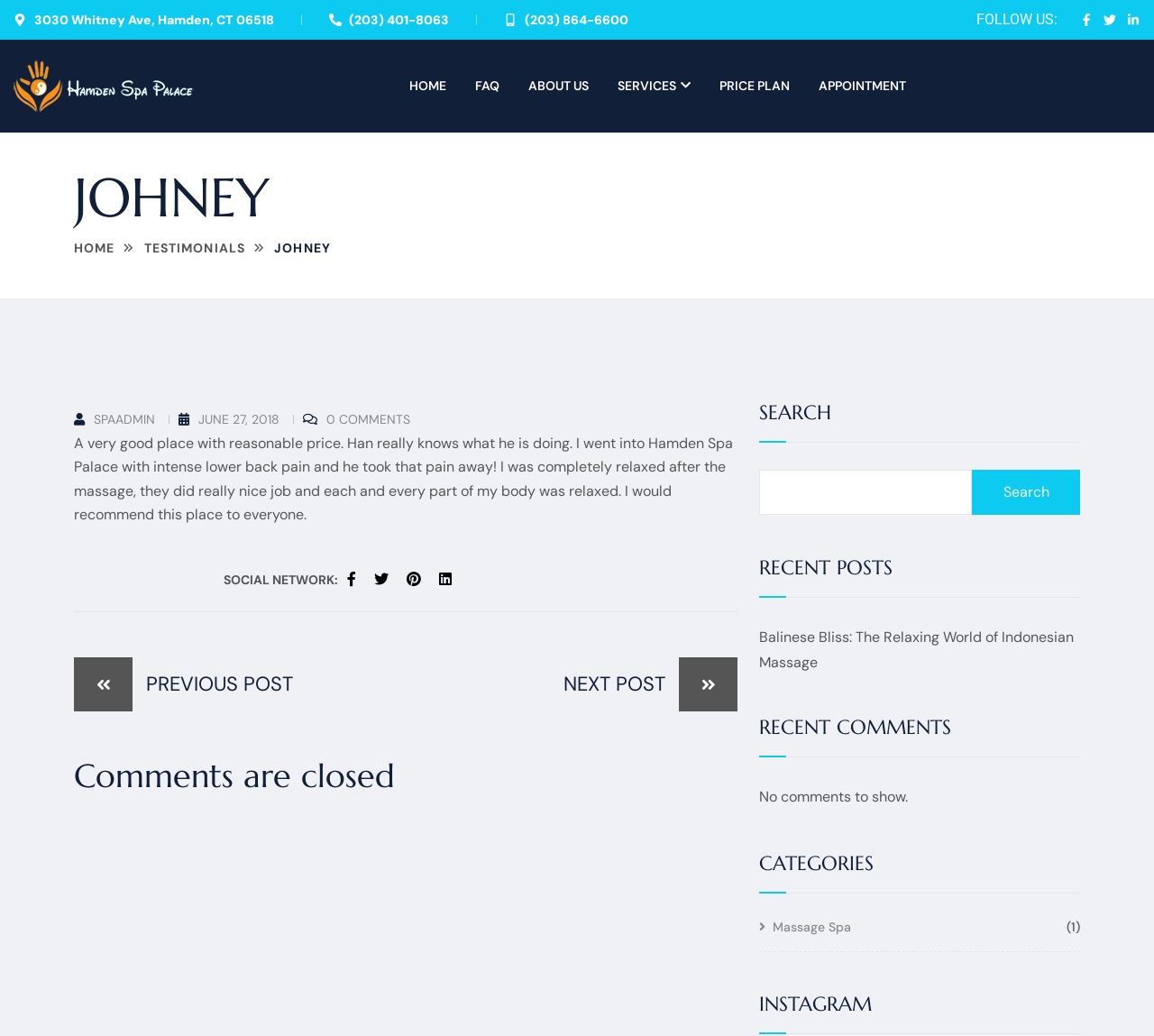Determine the bounding box coordinates for the UI element matching this description: "Home".

[0.354, 0.038, 0.386, 0.127]